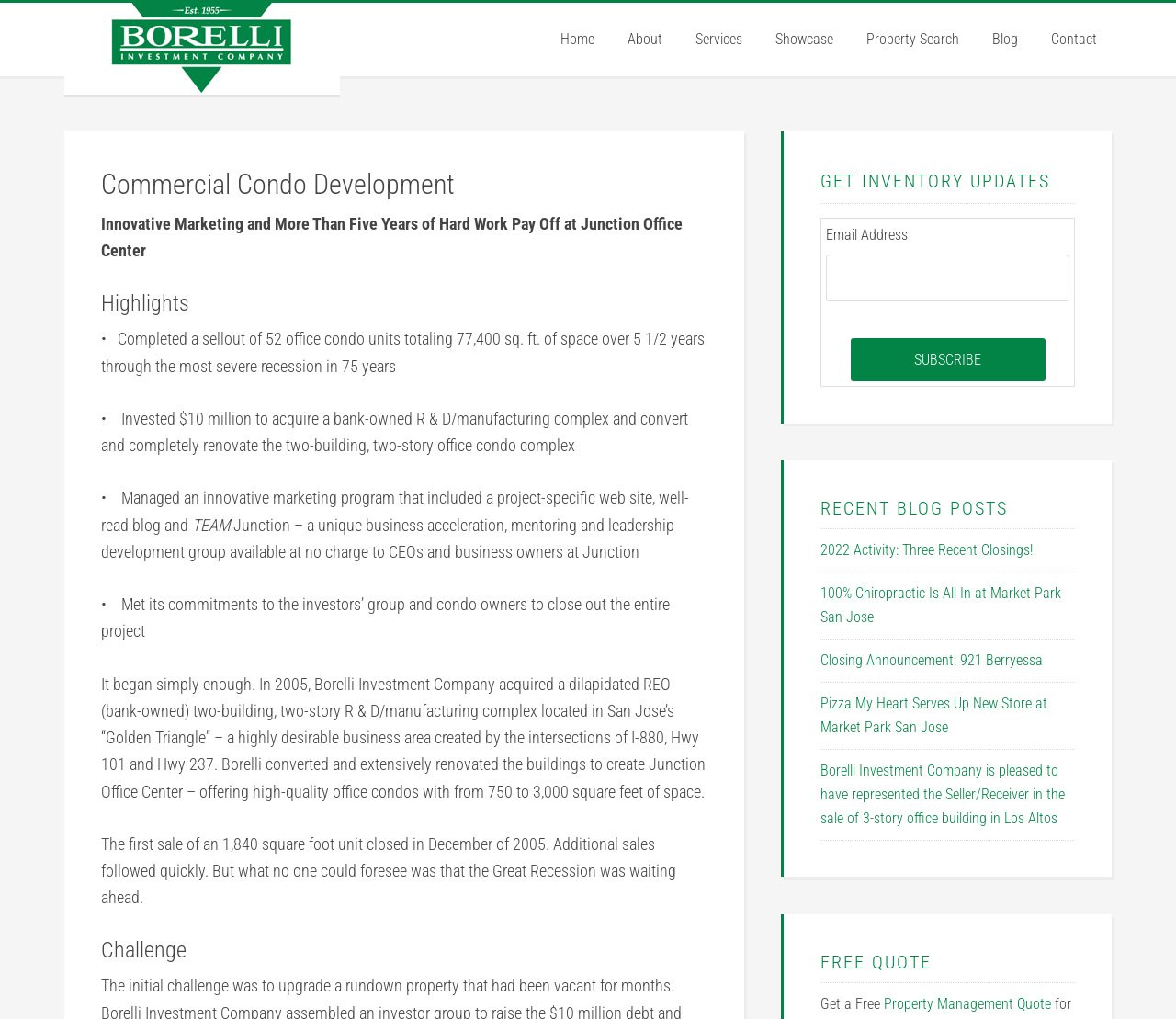Provide the bounding box coordinates of the UI element this sentence describes: "Property Management Quote".

[0.752, 0.977, 0.894, 0.994]